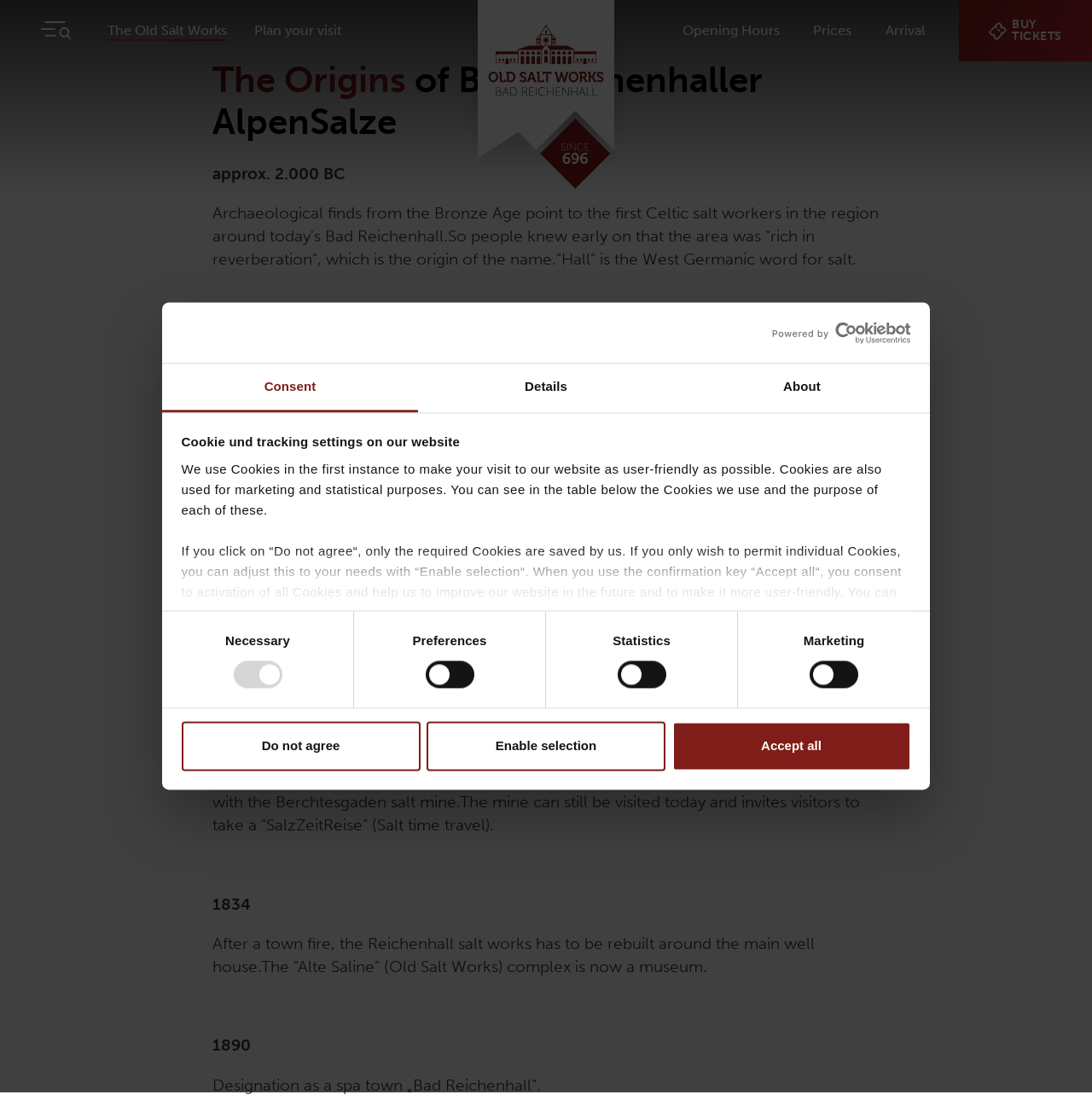What is the purpose of the cookies on this website?
Please elaborate on the answer to the question with detailed information.

According to the cookie and tracking settings section, cookies are used to make the visit to the website user-friendly, as well as for marketing and statistical purposes.